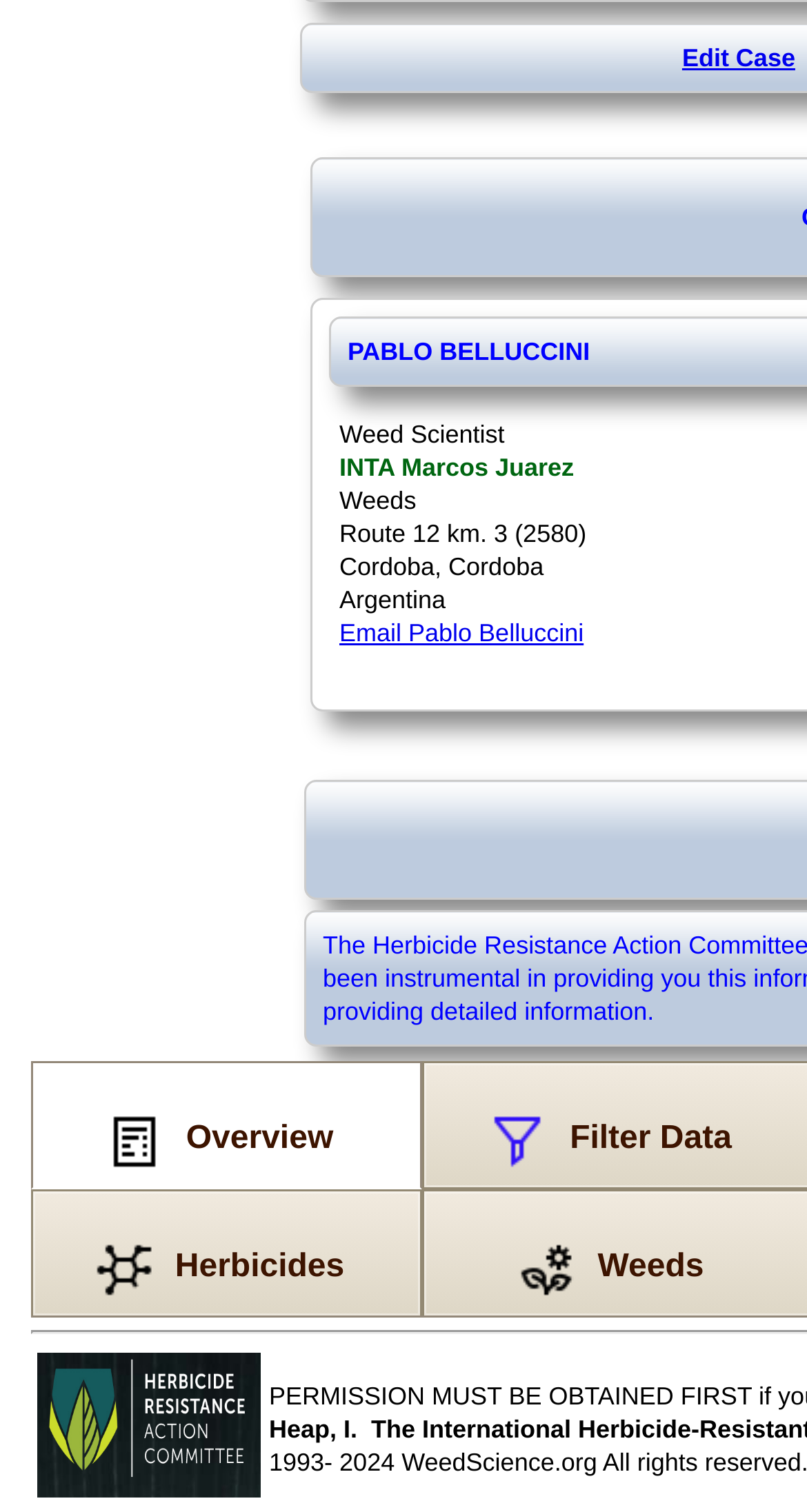What is the name of the person whose email can be accessed on the webpage?
Refer to the image and respond with a one-word or short-phrase answer.

Pablo Belluccini